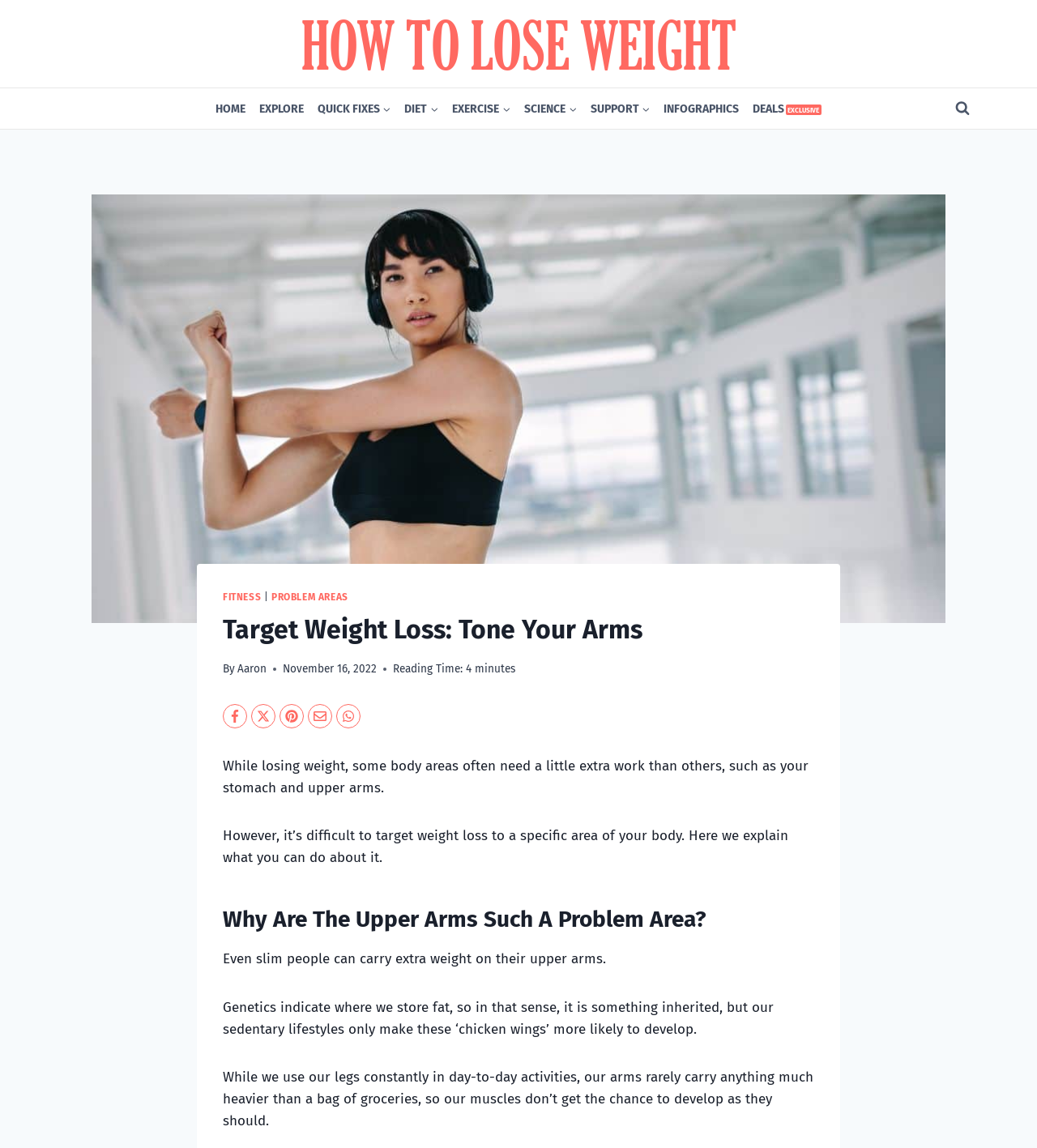Locate the bounding box coordinates of the element that needs to be clicked to carry out the instruction: "Read the article about 'FITNESS'". The coordinates should be given as four float numbers ranging from 0 to 1, i.e., [left, top, right, bottom].

[0.215, 0.515, 0.252, 0.525]